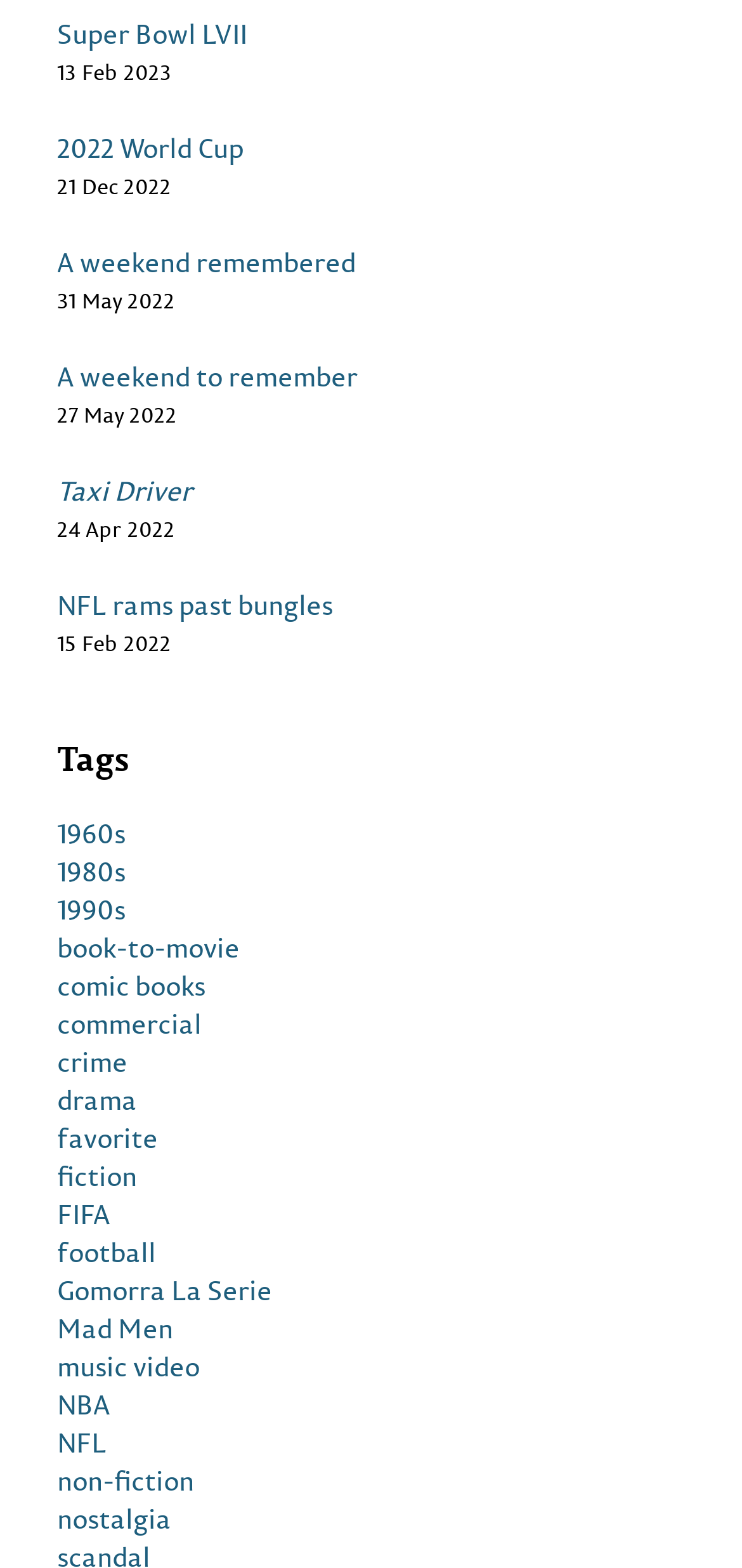How many links are there under the 'Tags' heading?
Please analyze the image and answer the question with as much detail as possible.

I counted the number of links starting from the 'Tags' heading, which is located at [0.077, 0.471, 0.949, 0.495]. There are 27 links in total, ranging from '1960s' to 'nostalgia'.